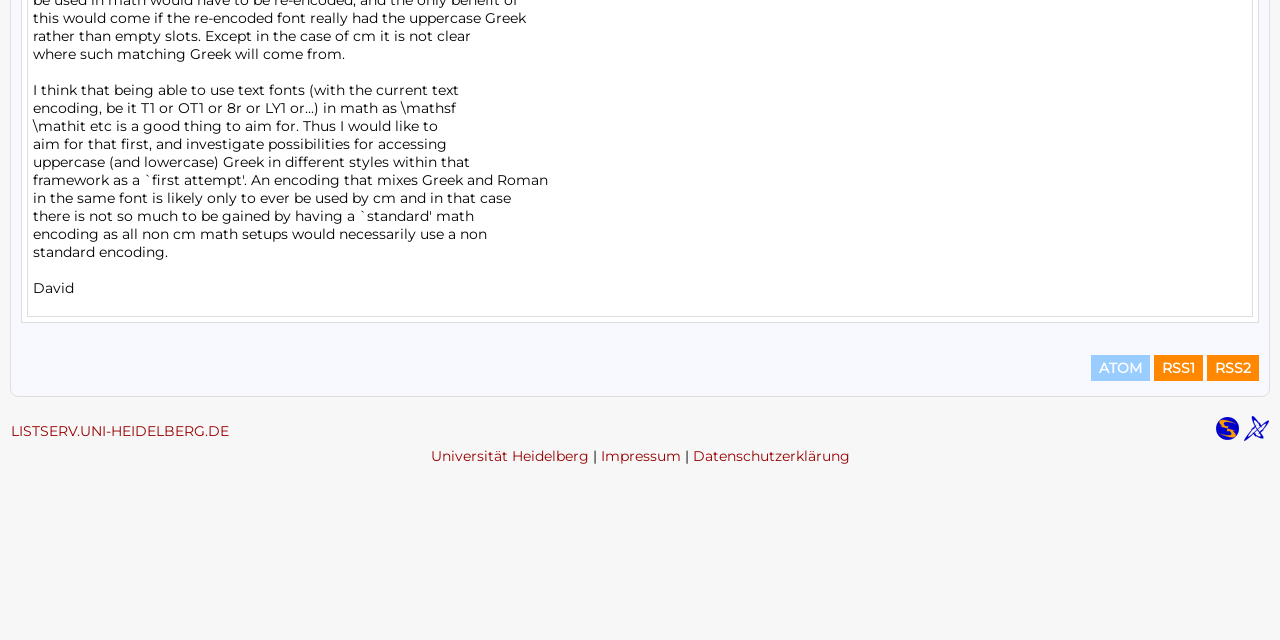From the webpage screenshot, predict the bounding box of the UI element that matches this description: "Universität Heidelberg".

[0.336, 0.698, 0.46, 0.727]